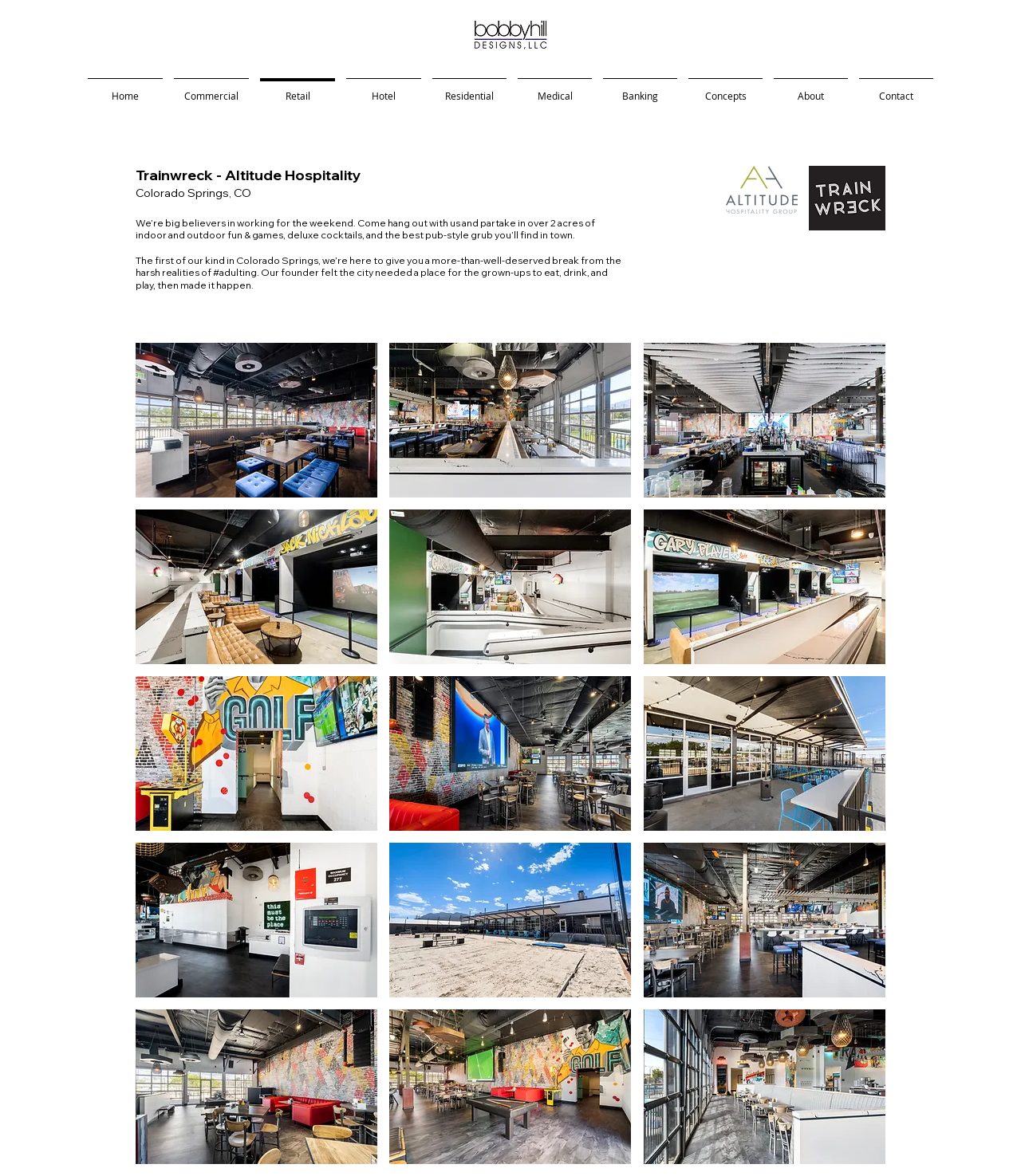Pinpoint the bounding box coordinates of the clickable area necessary to execute the following instruction: "Click the first button". The coordinates should be given as four float numbers between 0 and 1, namely [left, top, right, bottom].

[0.133, 0.292, 0.37, 0.423]